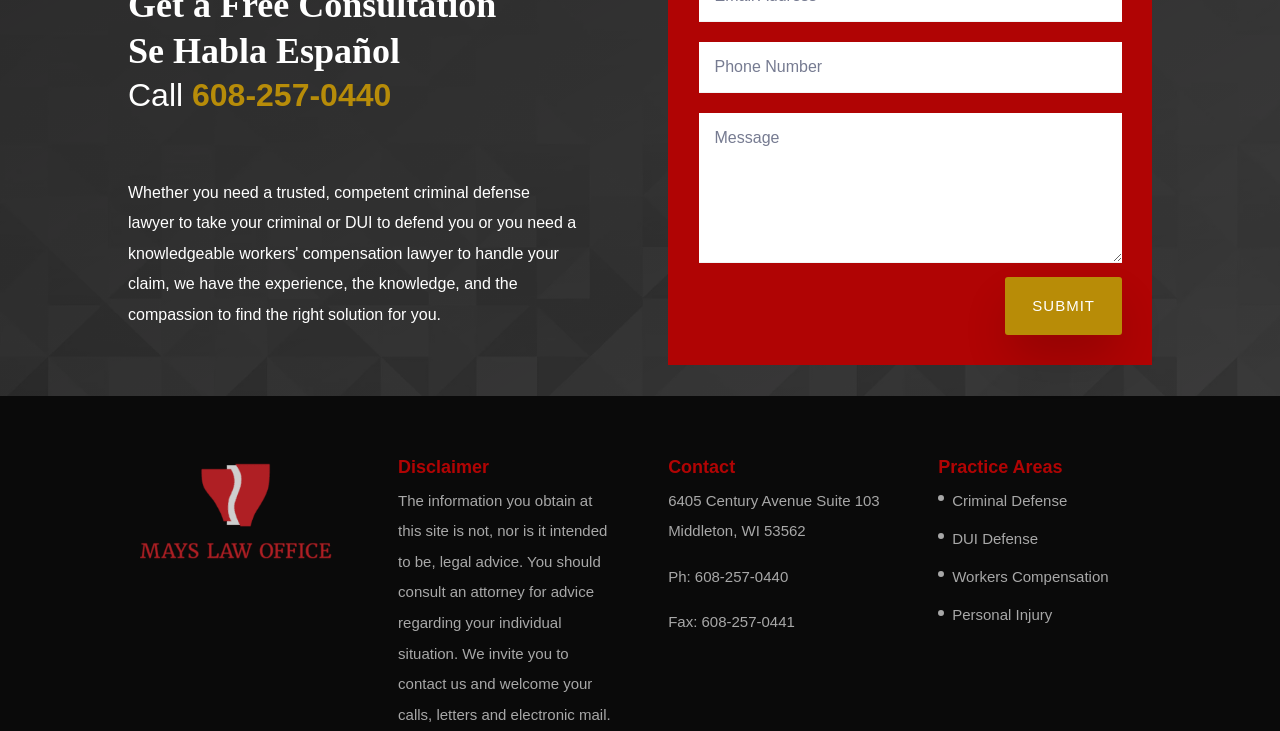Show me the bounding box coordinates of the clickable region to achieve the task as per the instruction: "Visit the Contact page".

[0.522, 0.626, 0.689, 0.664]